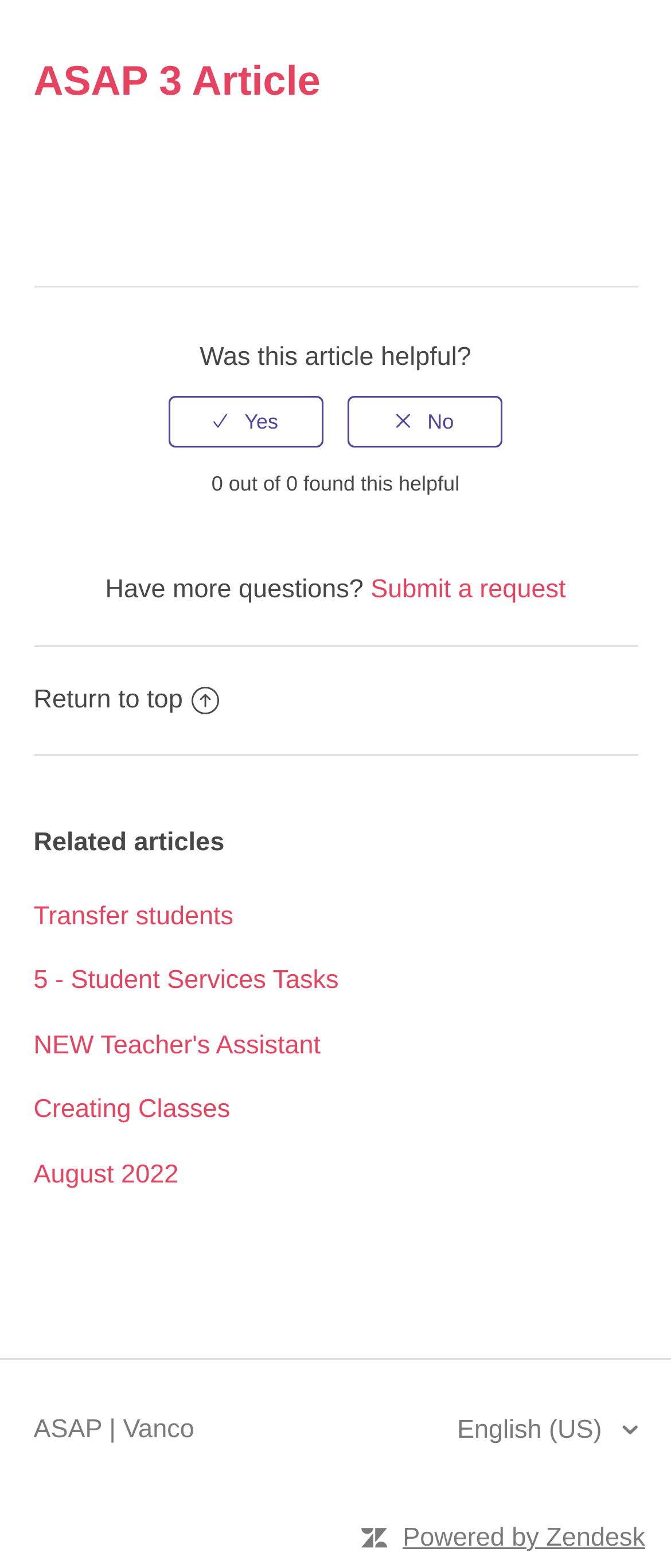What is the text above the radio buttons?
Please ensure your answer to the question is detailed and covers all necessary aspects.

I looked at the footer section and found a static text 'Was this article helpful?' above the radio buttons, which are 'Yes' and 'No'.